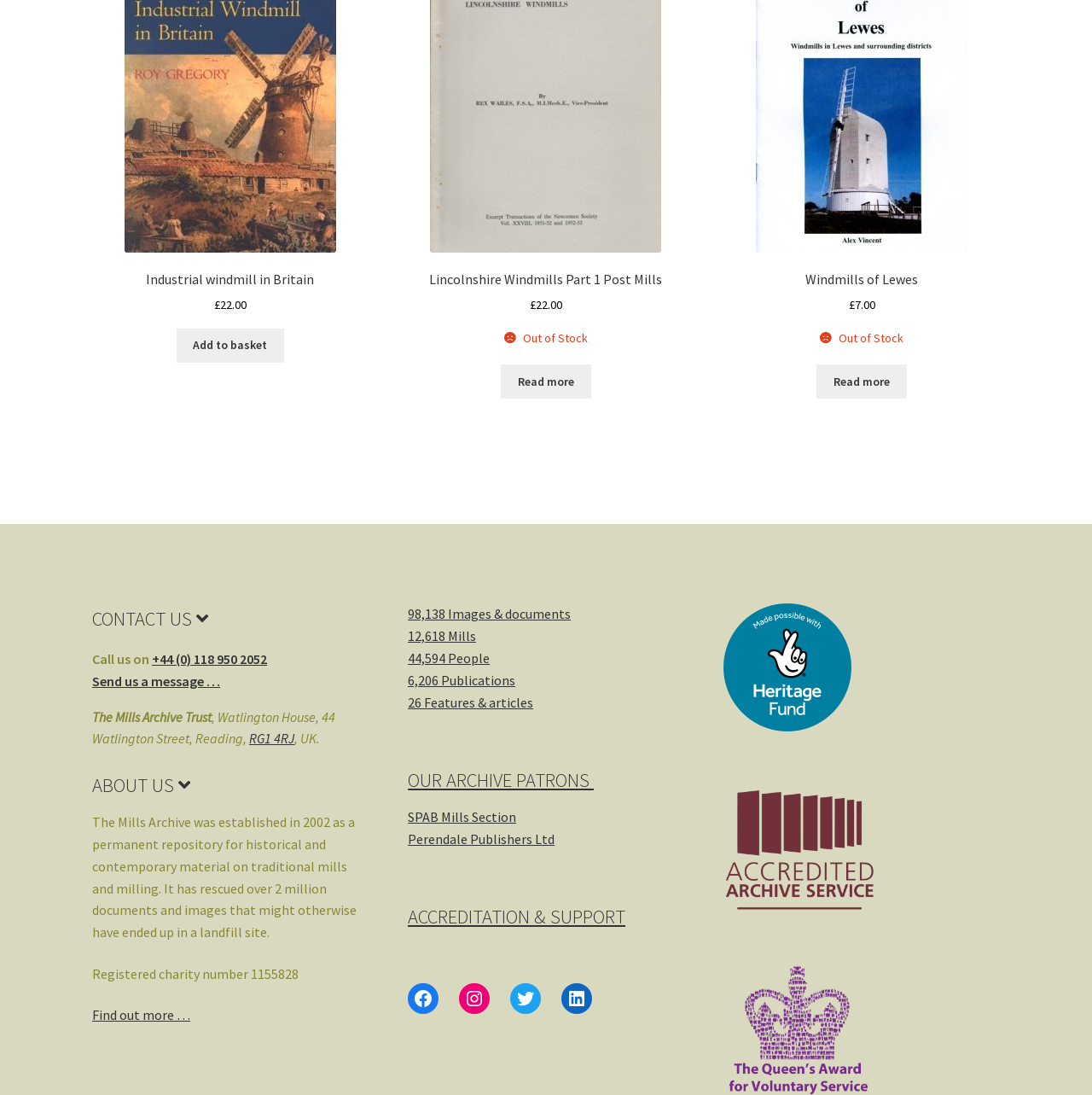How many people are associated with the Mills Archive? Look at the image and give a one-word or short phrase answer.

44,594